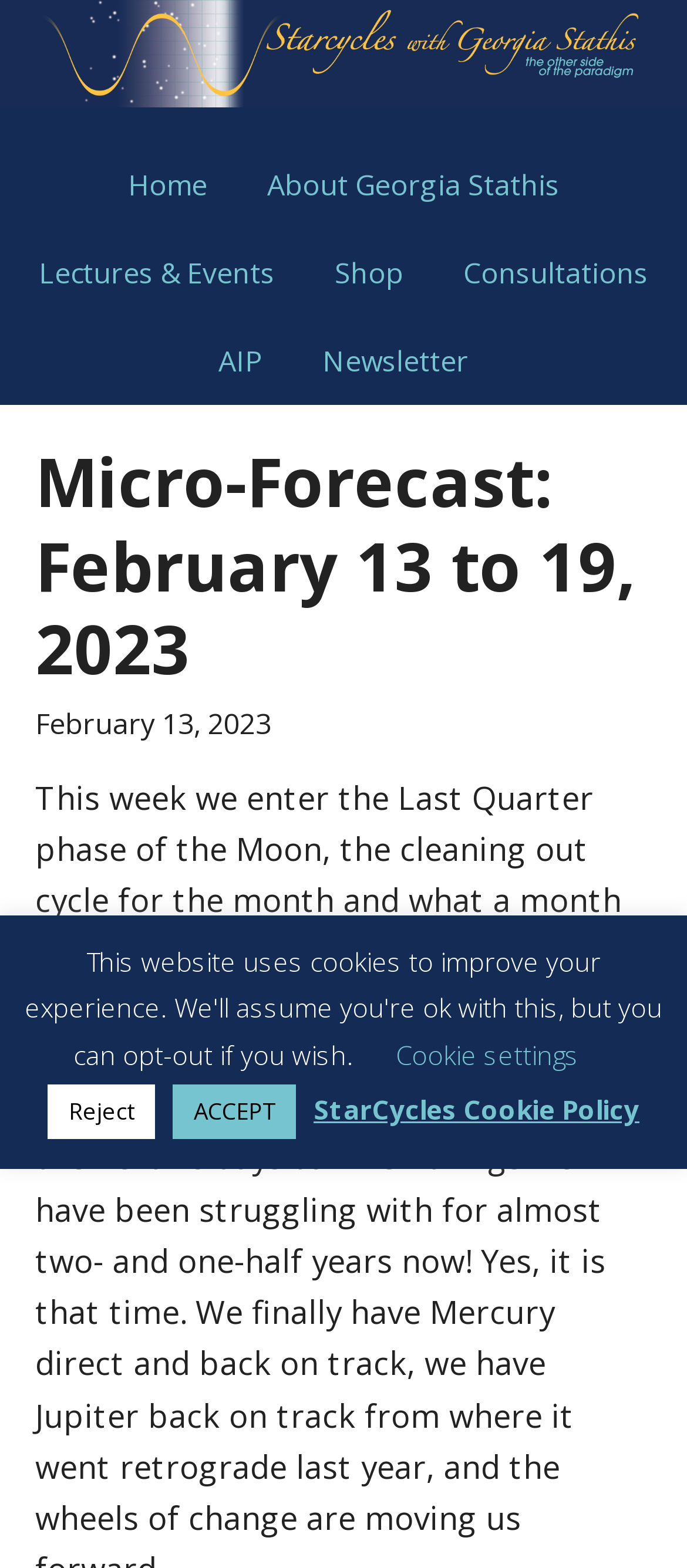Answer the question using only a single word or phrase: 
What is the date mentioned on the webpage?

February 13, 2023